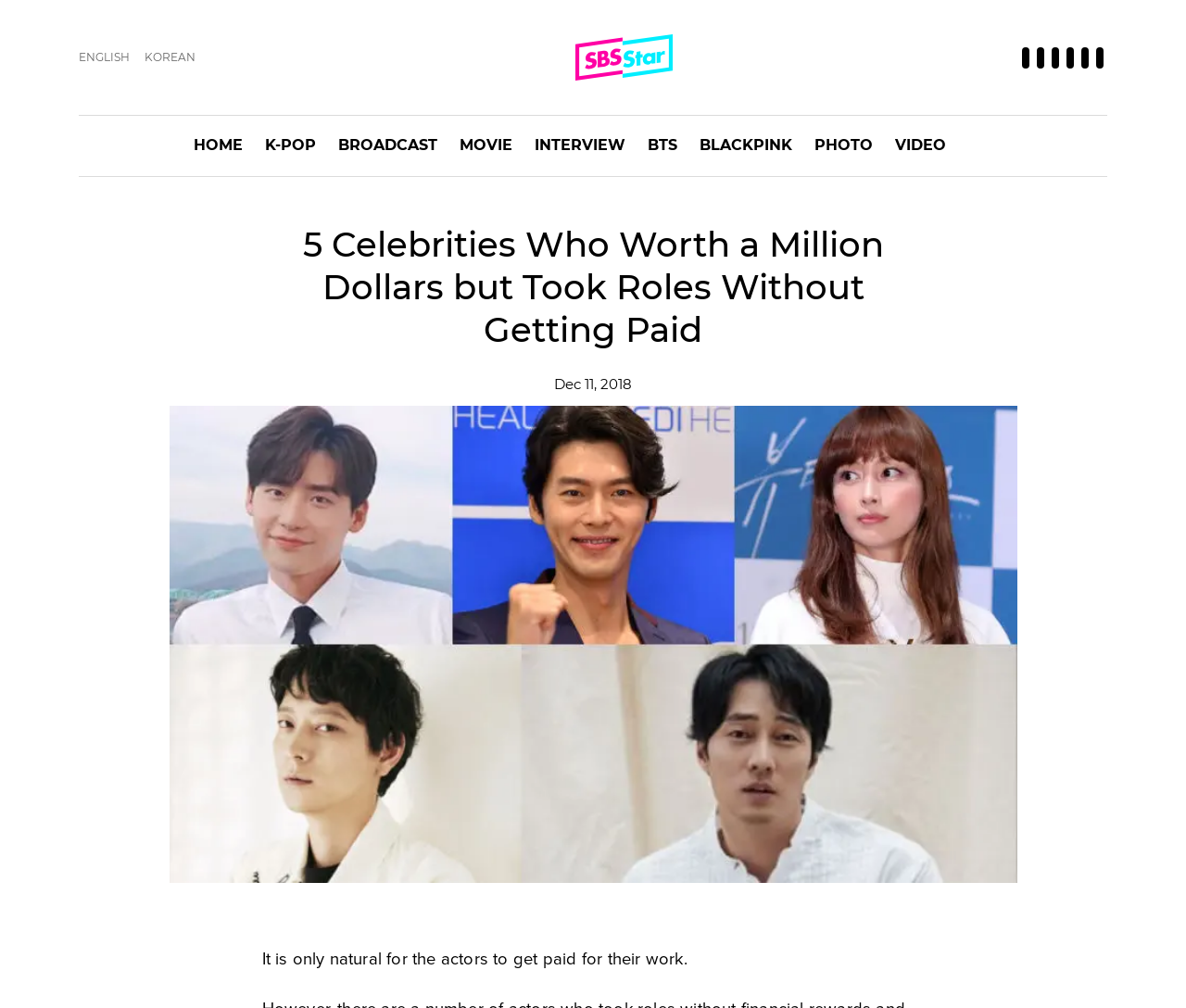What language options are available?
By examining the image, provide a one-word or phrase answer.

ENGLISH, KOREAN